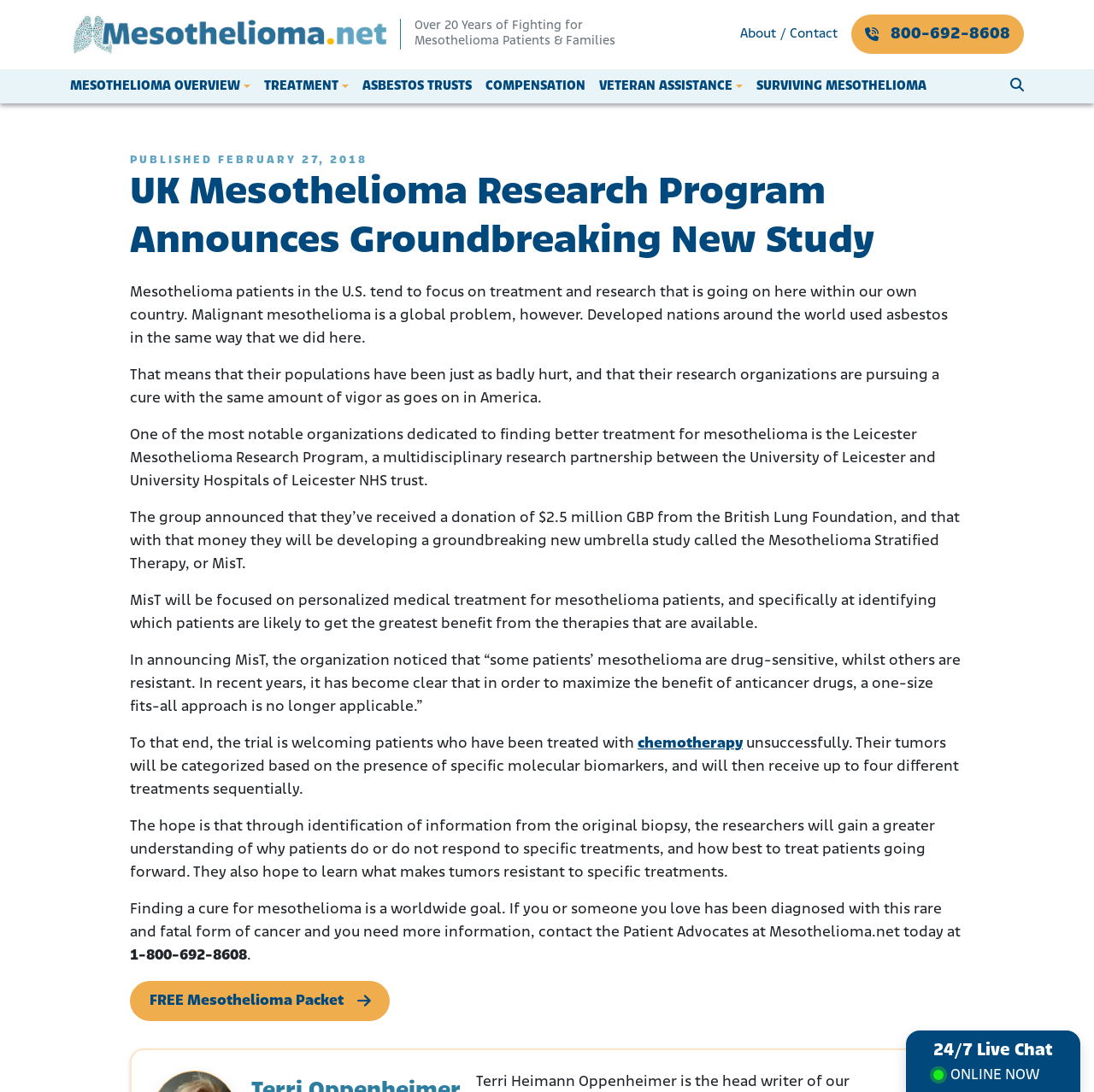Answer the question using only a single word or phrase: 
What is the organization that provides a free mesothelioma packet?

Mesothelioma.net